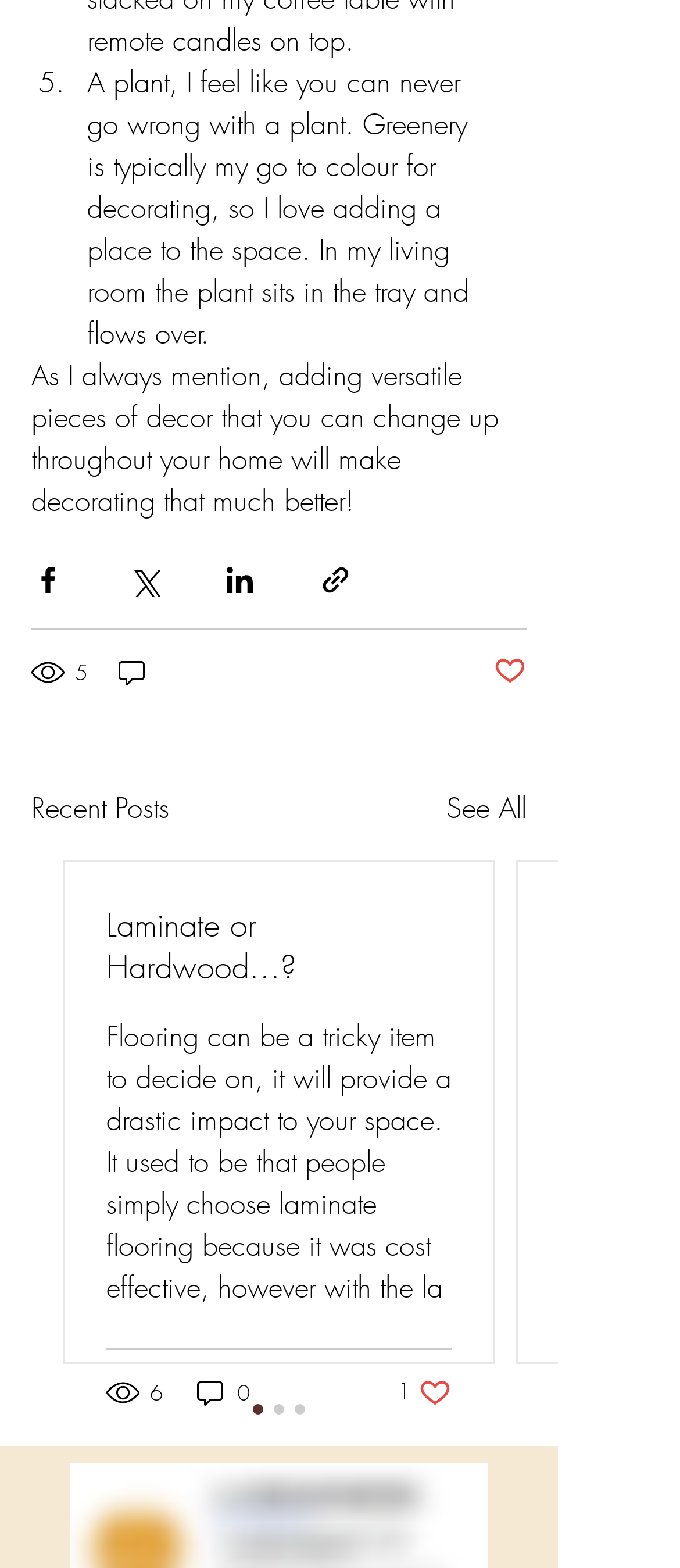What is the author's favorite color for decorating?
Please give a detailed and elaborate answer to the question based on the image.

The author mentions in the text 'Greenery is typically my go to colour for decorating, so I love adding a plant to the space.' This indicates that the author's favorite color for decorating is greenery.